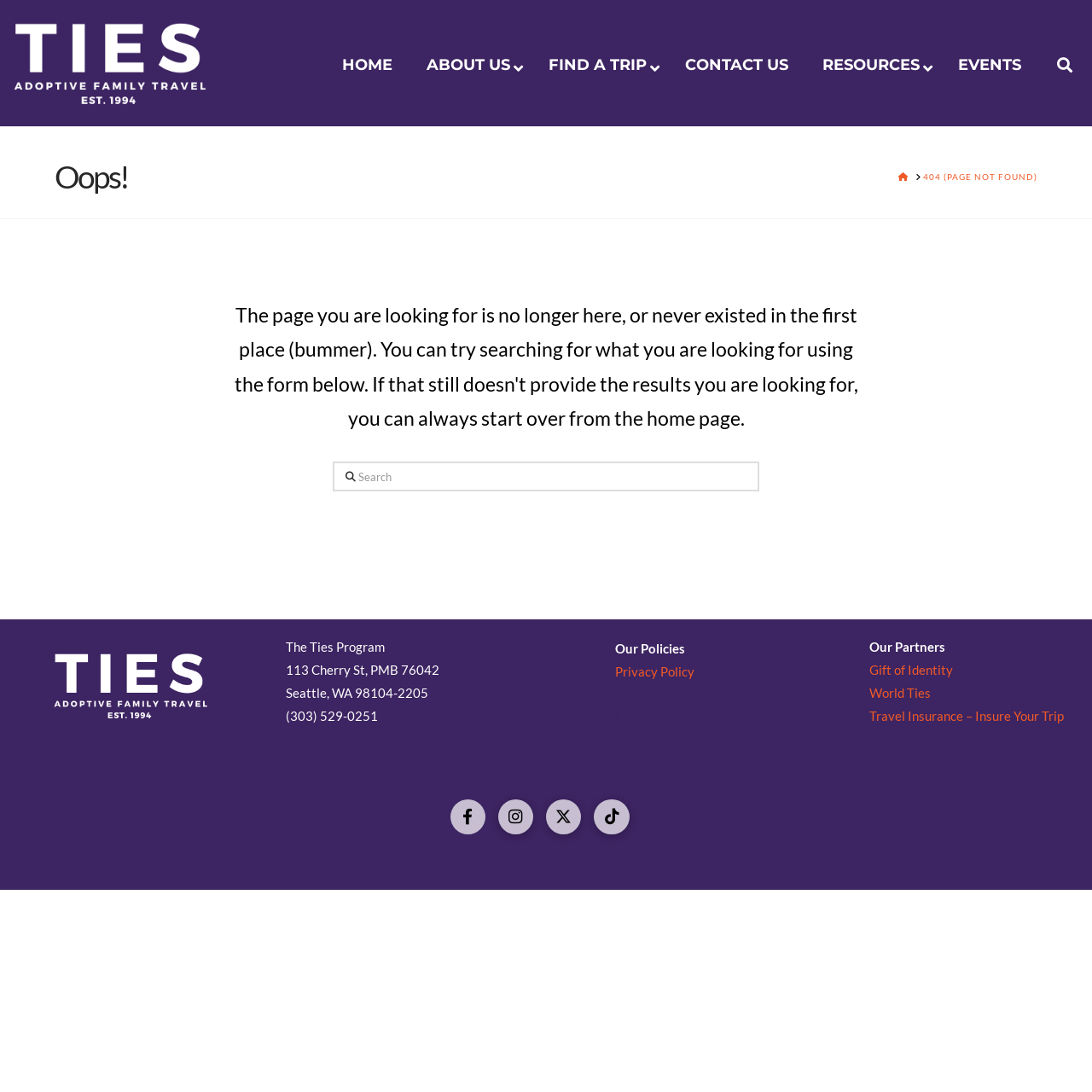Pinpoint the bounding box coordinates of the clickable area necessary to execute the following instruction: "Visit Richard's Clothing". The coordinates should be given as four float numbers between 0 and 1, namely [left, top, right, bottom].

None